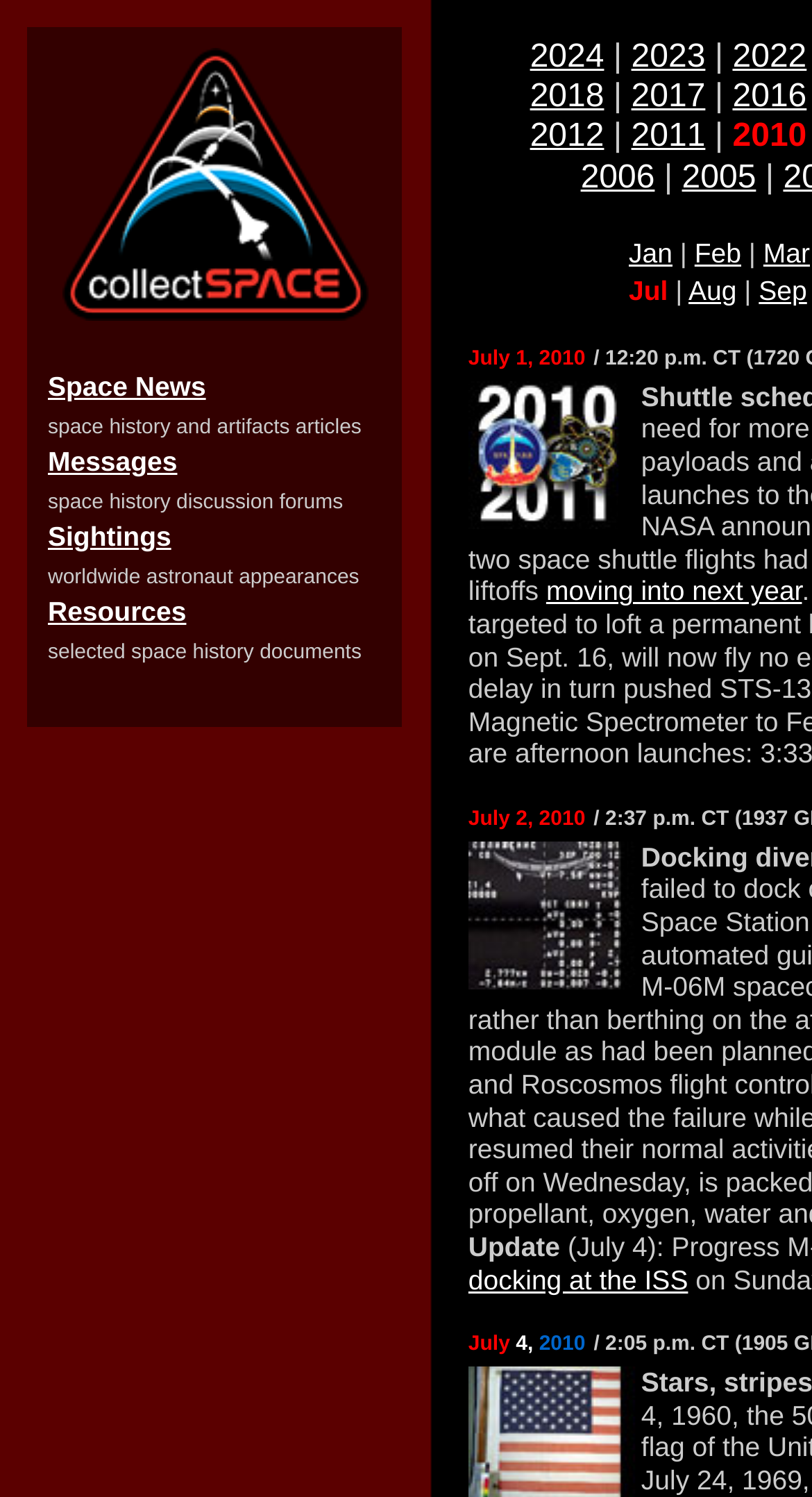How many years are listed in the archive section?
Please give a detailed and elaborate explanation in response to the question.

By examining the links in the archive section, I count 9 distinct years listed, ranging from 2005 to 2012, and then 2016, 2017, 2018, and 2022 to 2024.